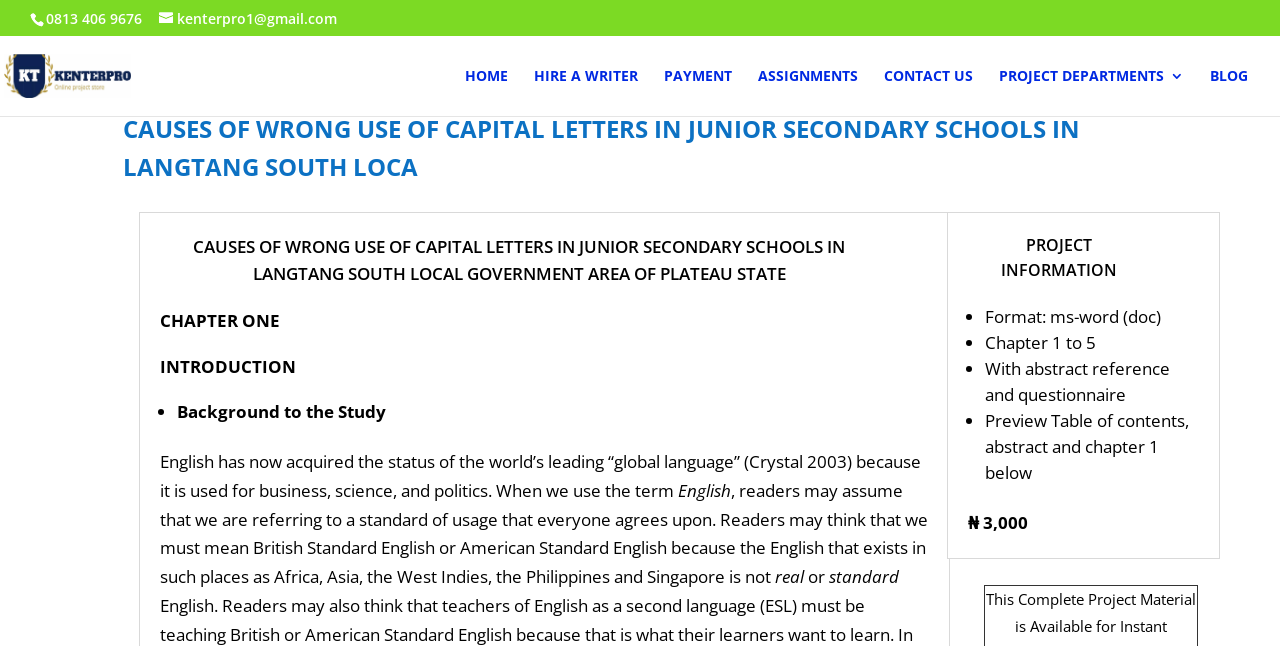Use a single word or phrase to answer the question: What is the format of the project?

ms-word (doc)